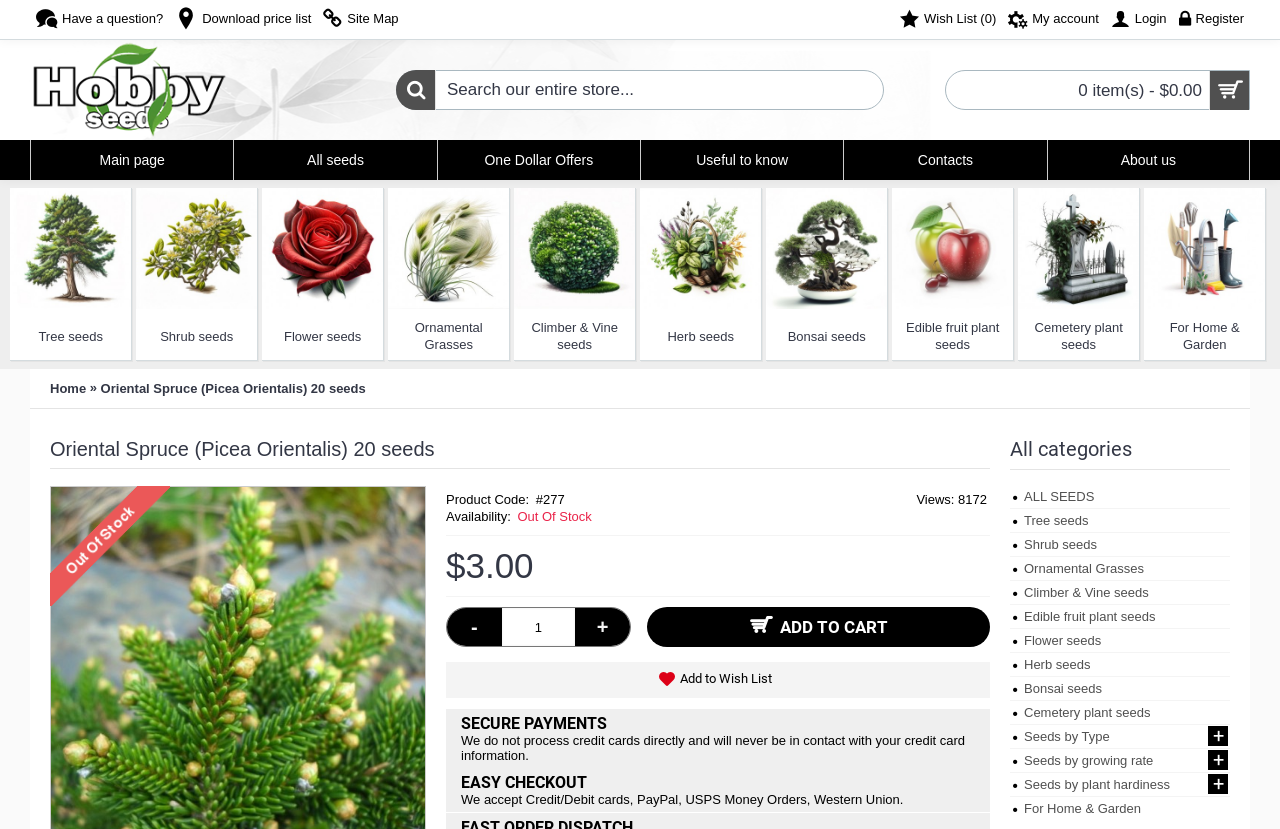From the screenshot, find the bounding box of the UI element matching this description: "Seeds by plant hardiness +". Supply the bounding box coordinates in the form [left, top, right, bottom], each a float between 0 and 1.

[0.789, 0.932, 0.961, 0.961]